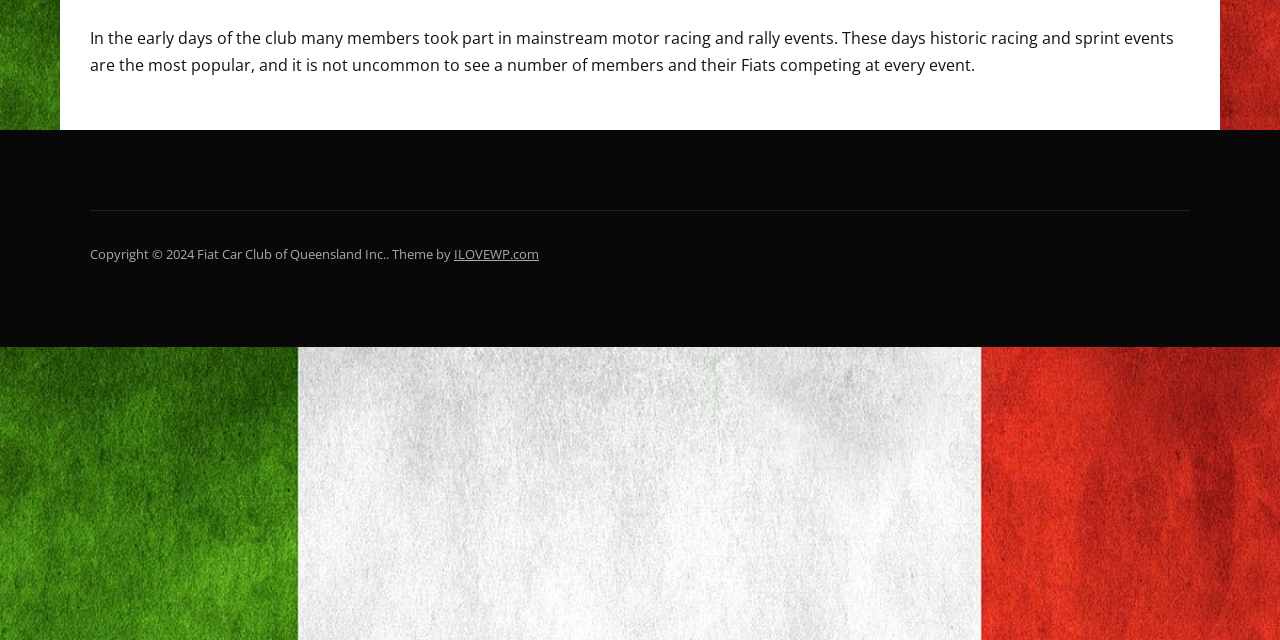Find the bounding box of the web element that fits this description: "ILOVEWP.com".

[0.355, 0.382, 0.421, 0.41]